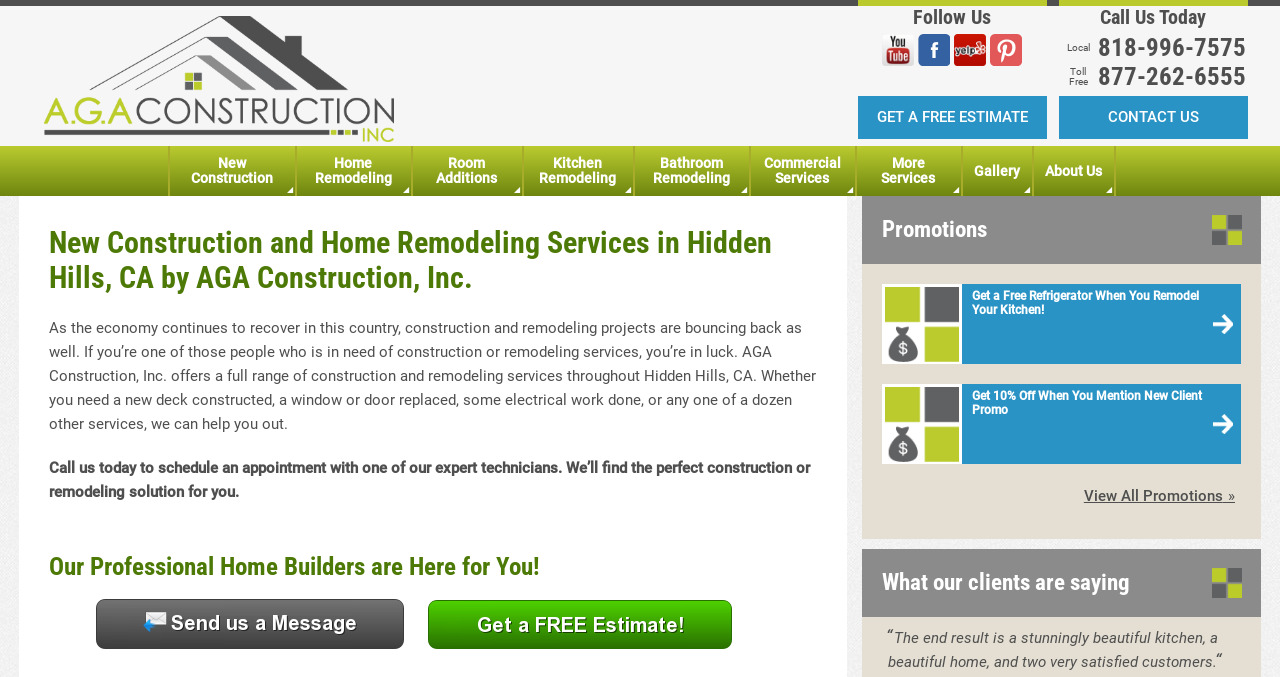What is the company name?
Using the image as a reference, answer the question with a short word or phrase.

AGA Construction, Inc.